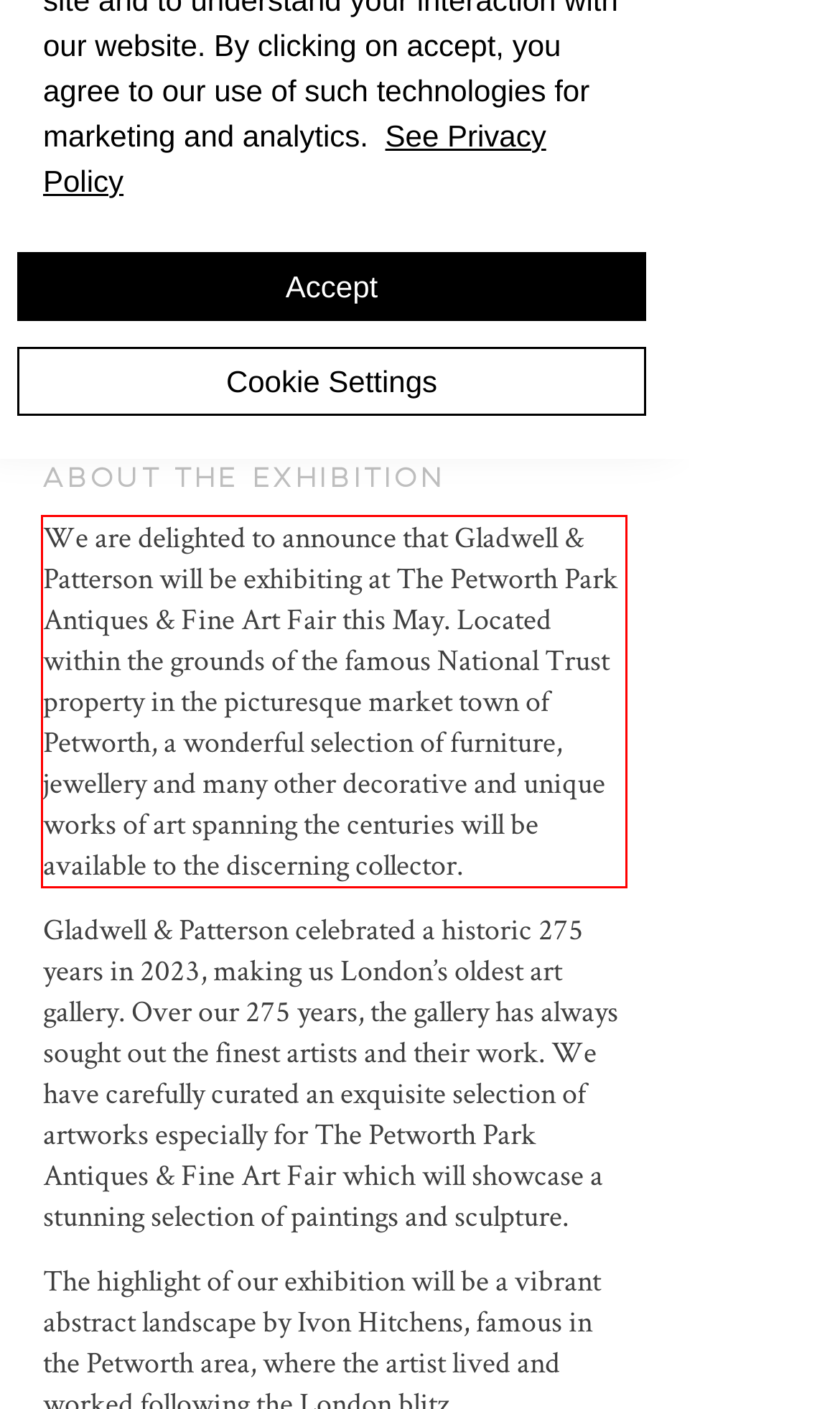Review the screenshot of the webpage and recognize the text inside the red rectangle bounding box. Provide the extracted text content.

We are delighted to announce that Gladwell & Patterson will be exhibiting at The Petworth Park Antiques & Fine Art Fair this May. Located within the grounds of the famous National Trust property in the picturesque market town of Petworth, a wonderful selection of furniture, jewellery and many other decorative and unique works of art spanning the centuries will be available to the discerning collector.